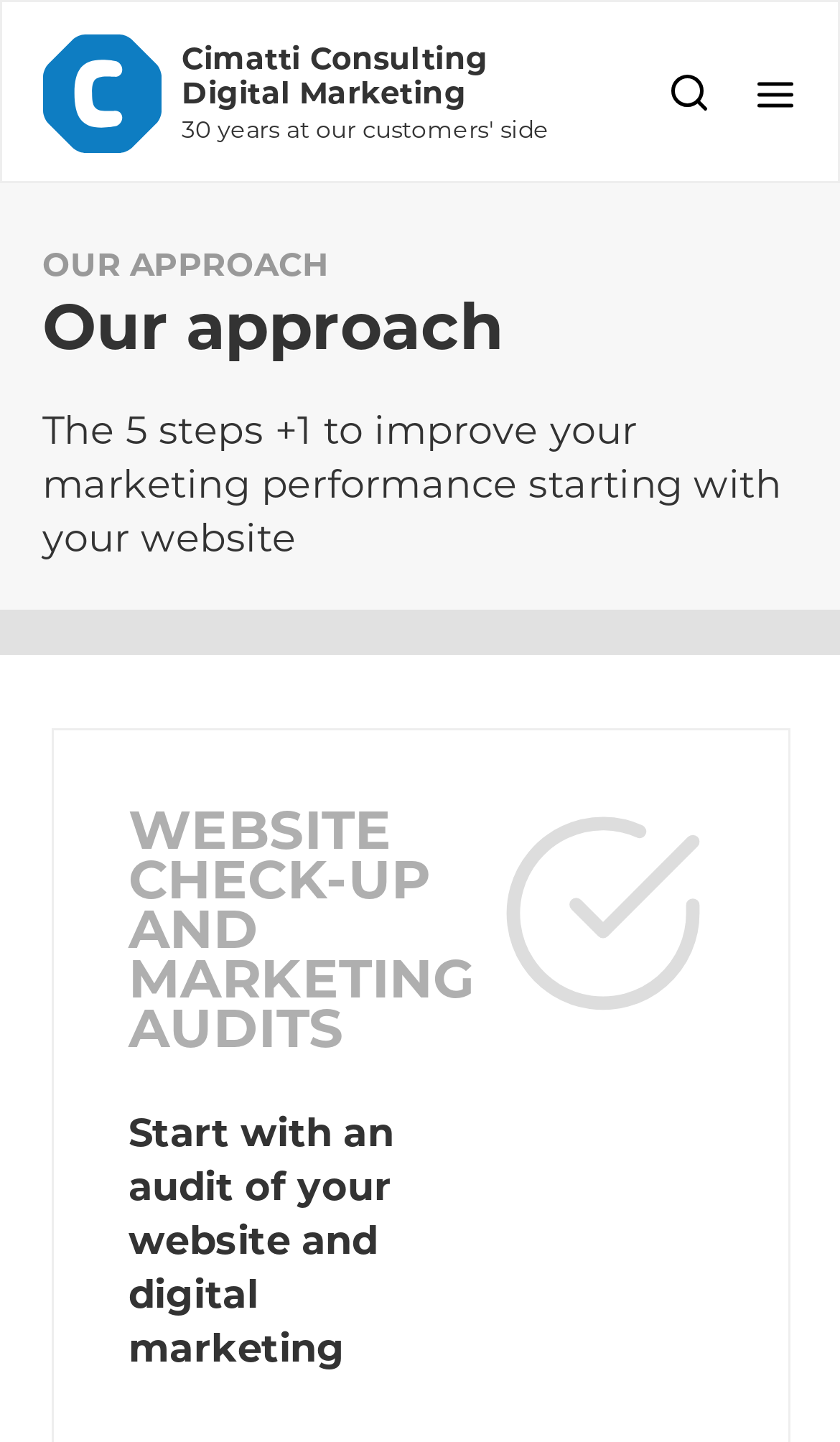Use the information in the screenshot to answer the question comprehensively: Is there a search function on the webpage?

The search function can be found in the top-right corner of the webpage, where there is an image with the description 'Search'.